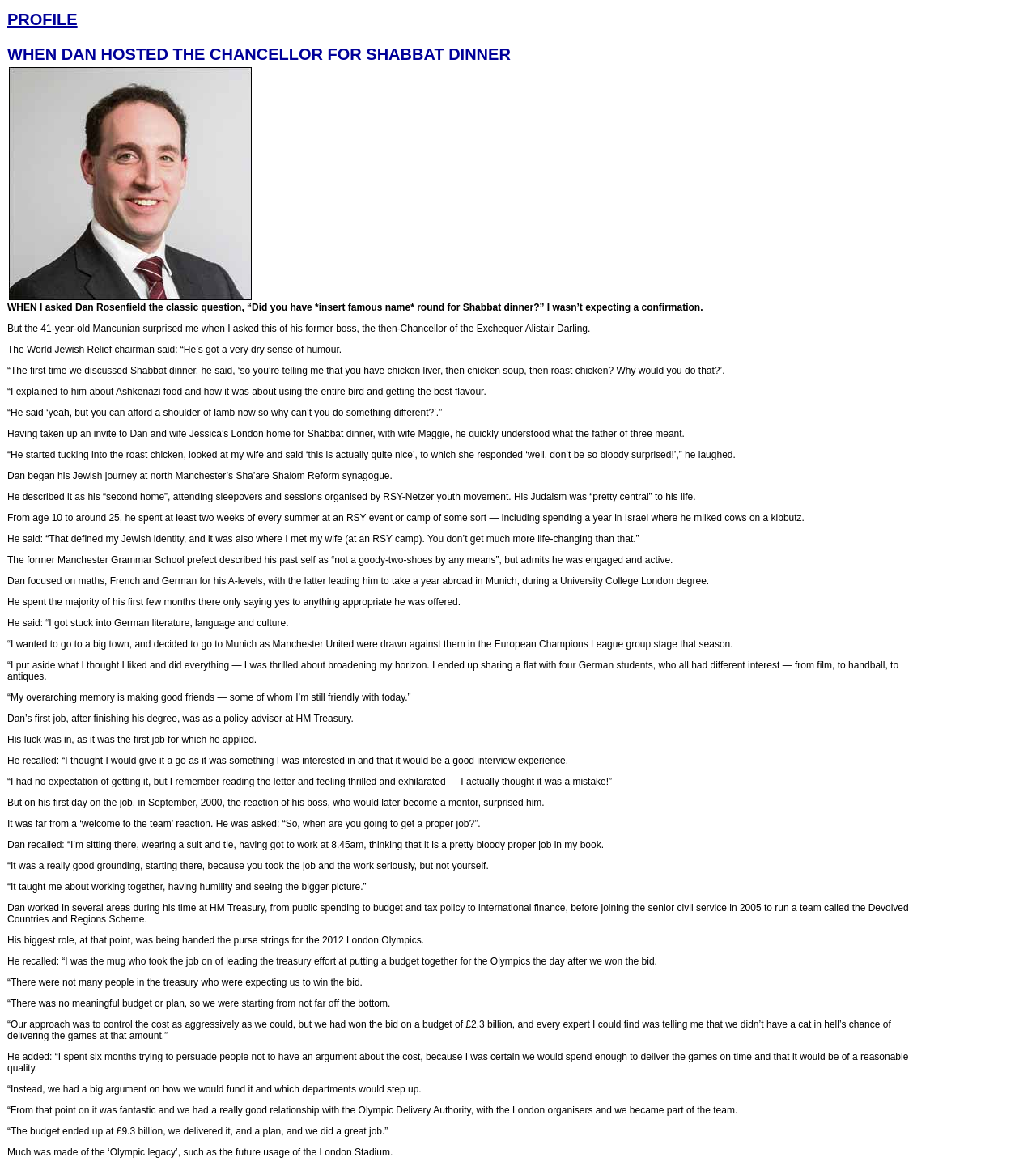What is Dan Rosenfield's former boss?
Ensure your answer is thorough and detailed.

The answer can be found in the text where it says 'The World Jewish Relief chairman said: “He’s got a very dry sense of humour.”' and then mentions 'his former boss, the then-Chancellor of the Exchequer Alistair Darling'.